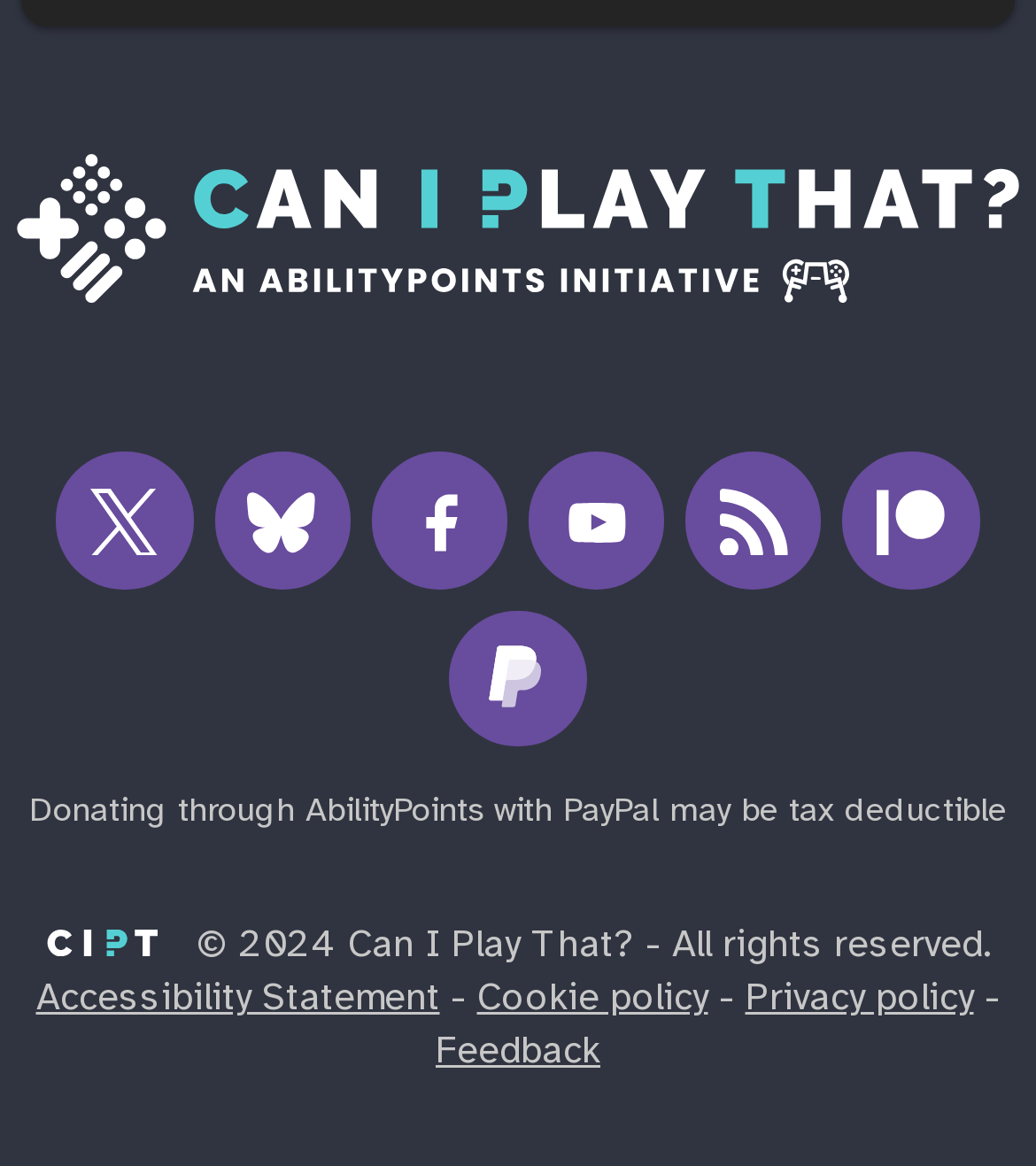What are the social media platforms listed?
We need a detailed and meticulous answer to the question.

I found the links to social media platforms at the top of the webpage, which are 'Can I Play That? on X / Twitter', 'Can I Play That? on Bluesky', 'Can I Play That? on Facebook', and 'Can I Play That? on Youtube'.